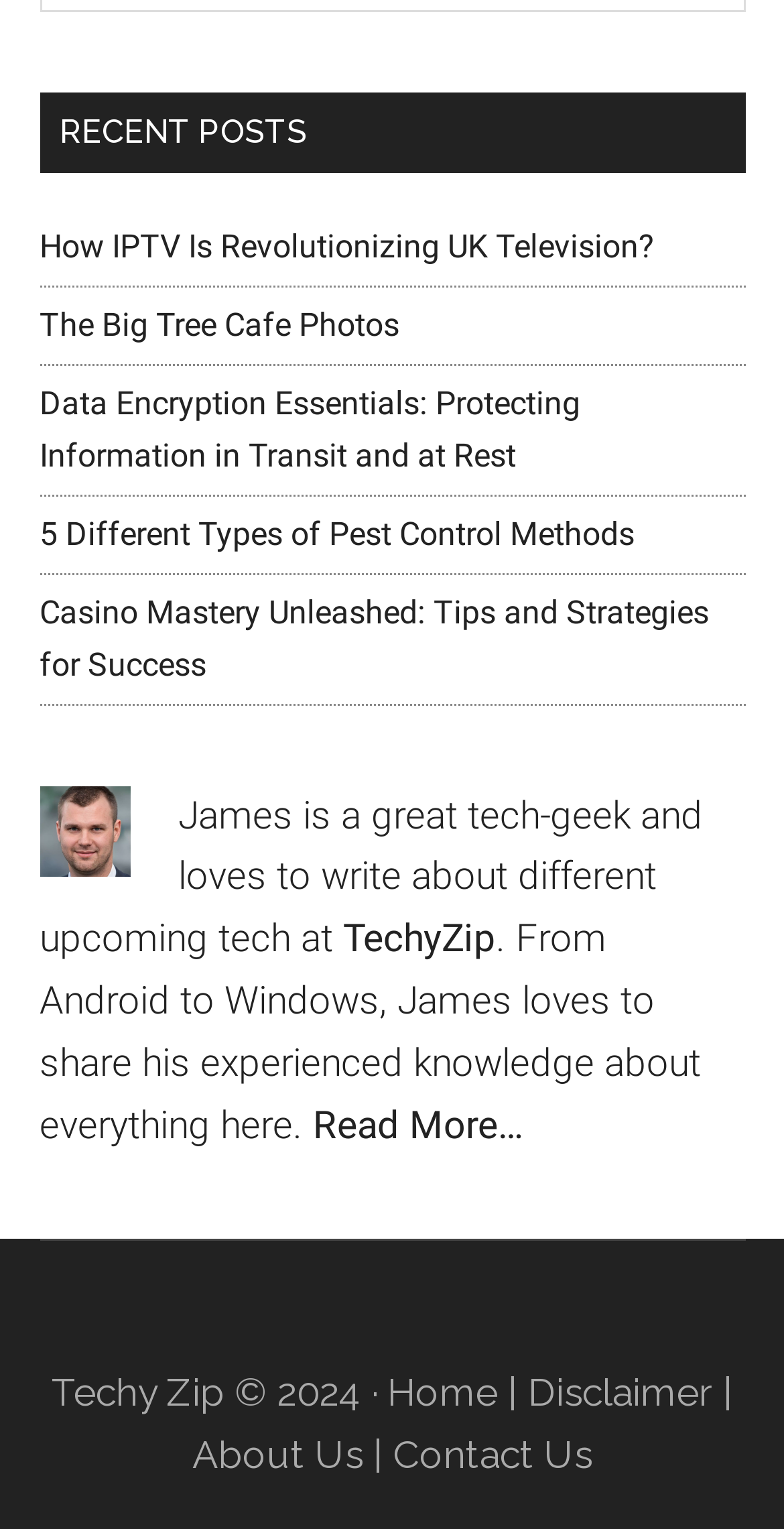How many links are there under 'RECENT POSTS'?
Refer to the image and give a detailed answer to the query.

There are five link elements under the 'RECENT POSTS' heading, which are 'How IPTV Is Revolutionizing UK Television?', 'The Big Tree Cafe Photos', 'Data Encryption Essentials: Protecting Information in Transit and at Rest', '5 Different Types of Pest Control Methods', and 'Casino Mastery Unleashed: Tips and Strategies for Success'.